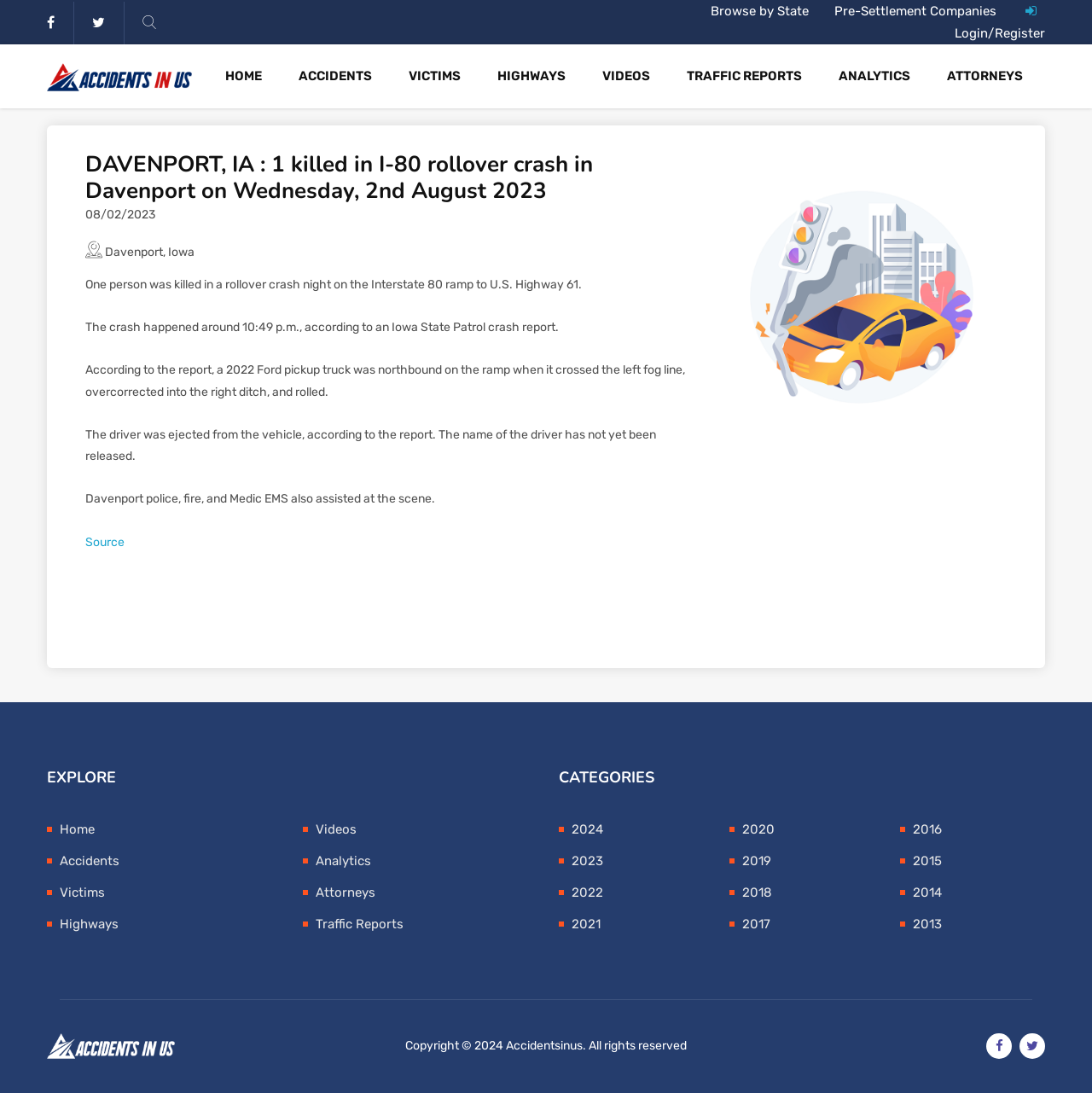What is the purpose of the 'Source' link?
Please respond to the question with a detailed and well-explained answer.

The purpose of the 'Source' link can be inferred from its context. The link is present in the webpage content, near the description of the accident. It is likely that the link provides the source of the accident report, allowing users to access more information or verify the accuracy of the report.